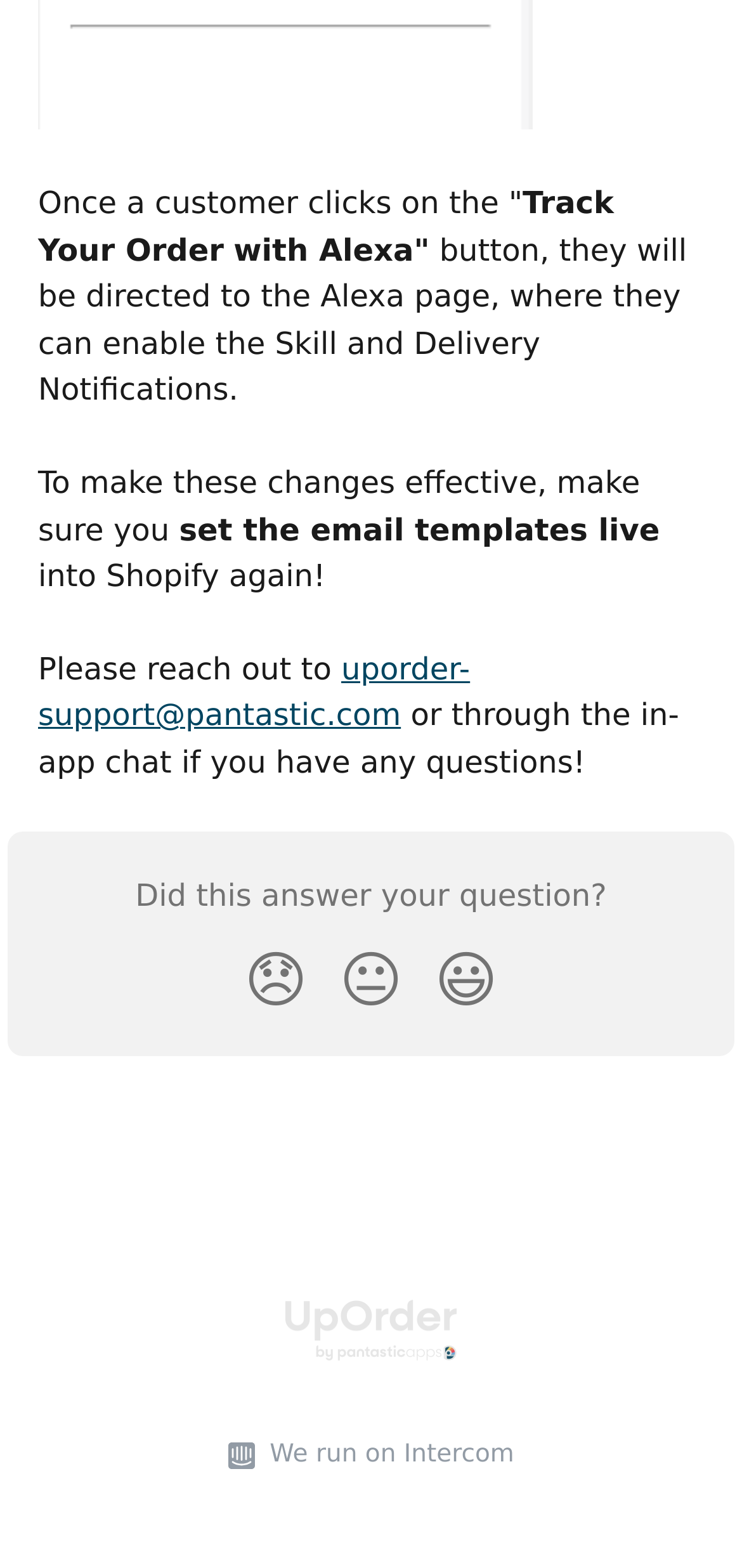Please provide a detailed answer to the question below based on the screenshot: 
What is the email address provided for support?

I found a link element with ID 220 that has the text 'uporder-support@pantastic.com', which is described as a support contact.